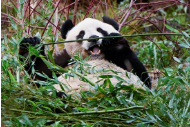Explain the image with as much detail as possible.

In a serene setting amidst lush greenery, two giant pandas engage in playful antics at Tashilhunpo Monastery in Tibet. One panda, with its striking black and white fur, lies comfortably on its back, grasping a bamboo branch with its paws and appearing to nibble at it joyfully. Meanwhile, a smaller panda playfully interacts with its companion, showcasing their affectionate and curious nature. The scene captures a moment of tranquility and delight, highlighting the charm of these beloved creatures in their natural habitat, surrounded by an abundance of bamboo, which is a crucial part of their diet.